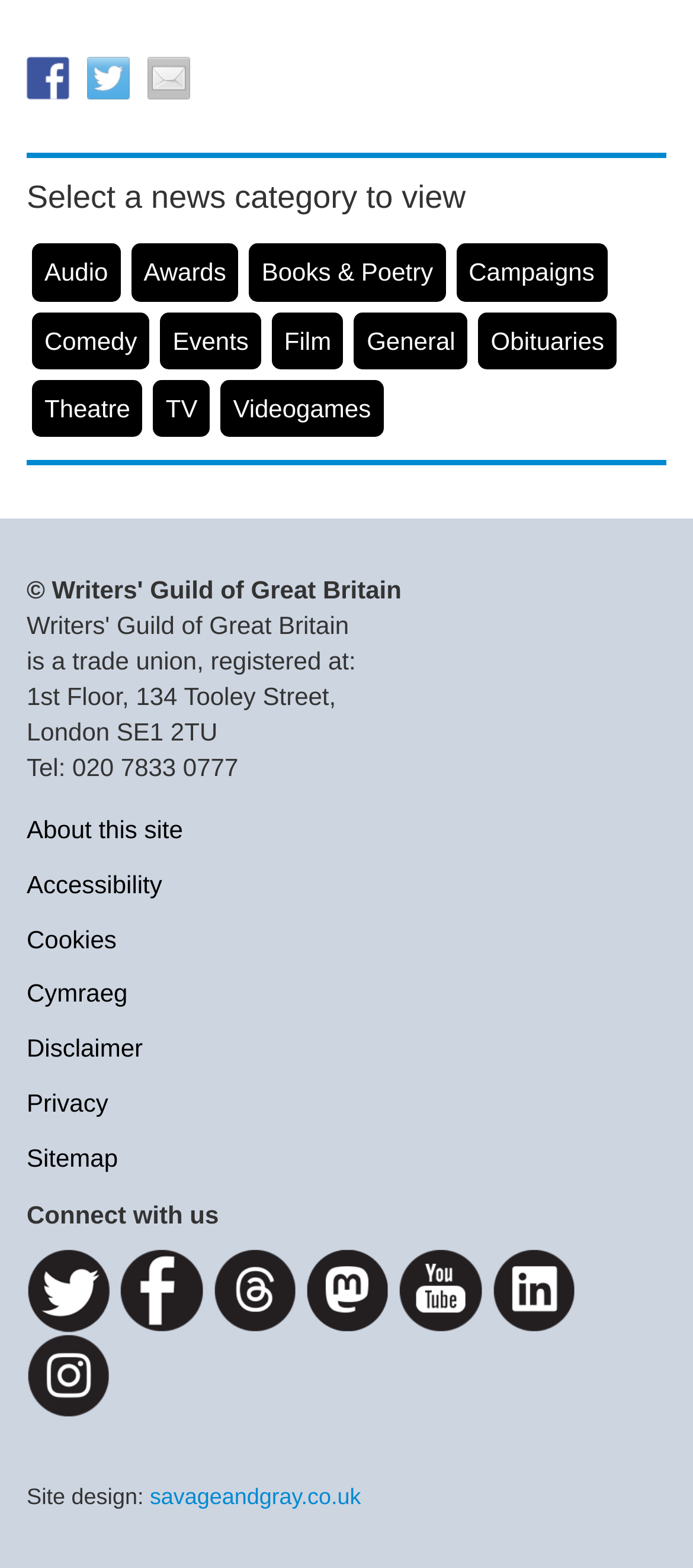Please indicate the bounding box coordinates of the element's region to be clicked to achieve the instruction: "Connect with us on Facebook". Provide the coordinates as four float numbers between 0 and 1, i.e., [left, top, right, bottom].

[0.038, 0.036, 0.1, 0.063]